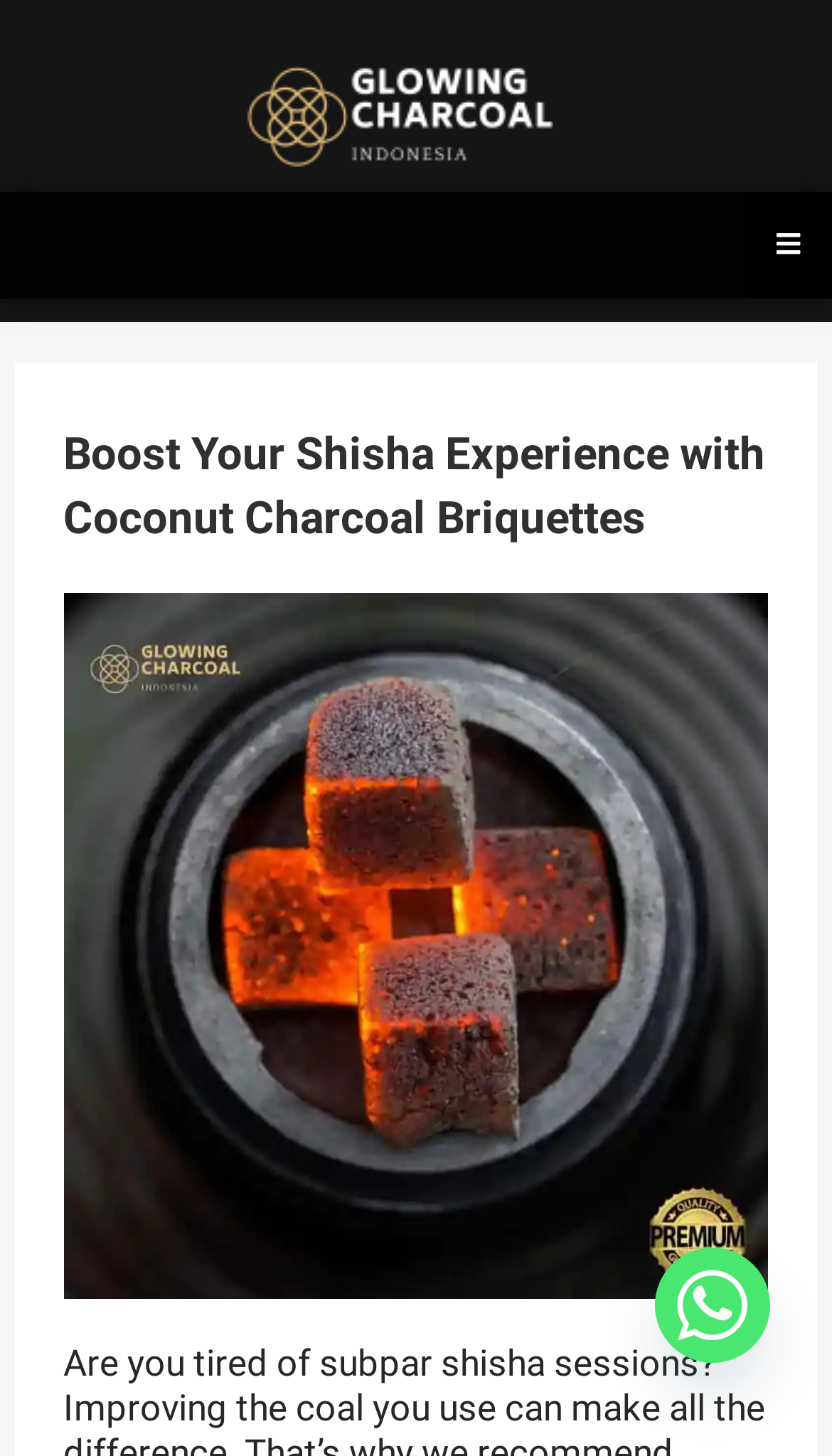Provide a short answer using a single word or phrase for the following question: 
What is the location of the supplier?

Indonesia